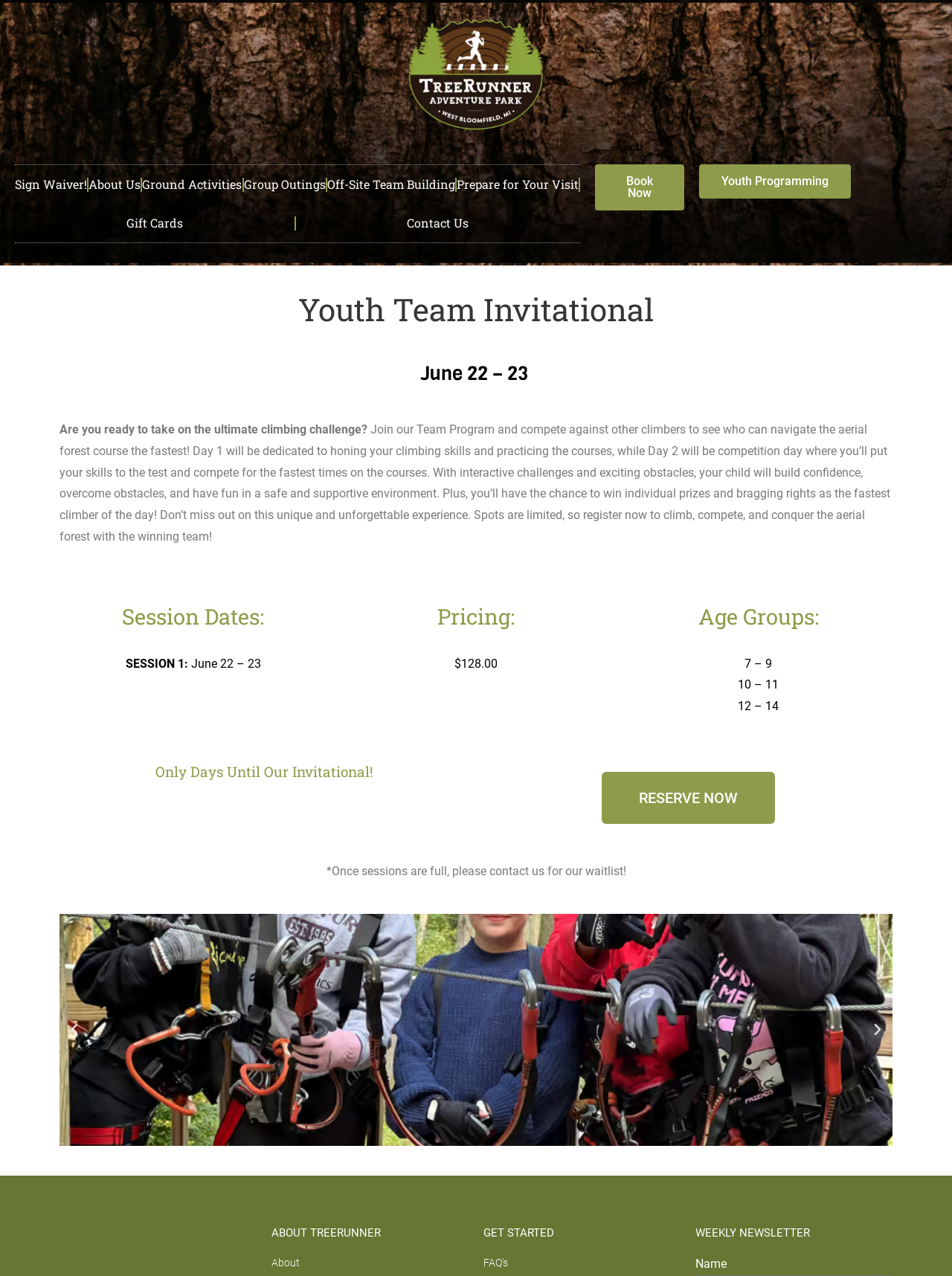What is the deadline to register for the Youth Team Invitational?
Provide a comprehensive and detailed answer to the question.

I found the answer by reading the note at the bottom of the webpage, which states that 'Once sessions are full, please contact us for our waitlist!' This implies that the deadline to register is when all sessions are fully booked.